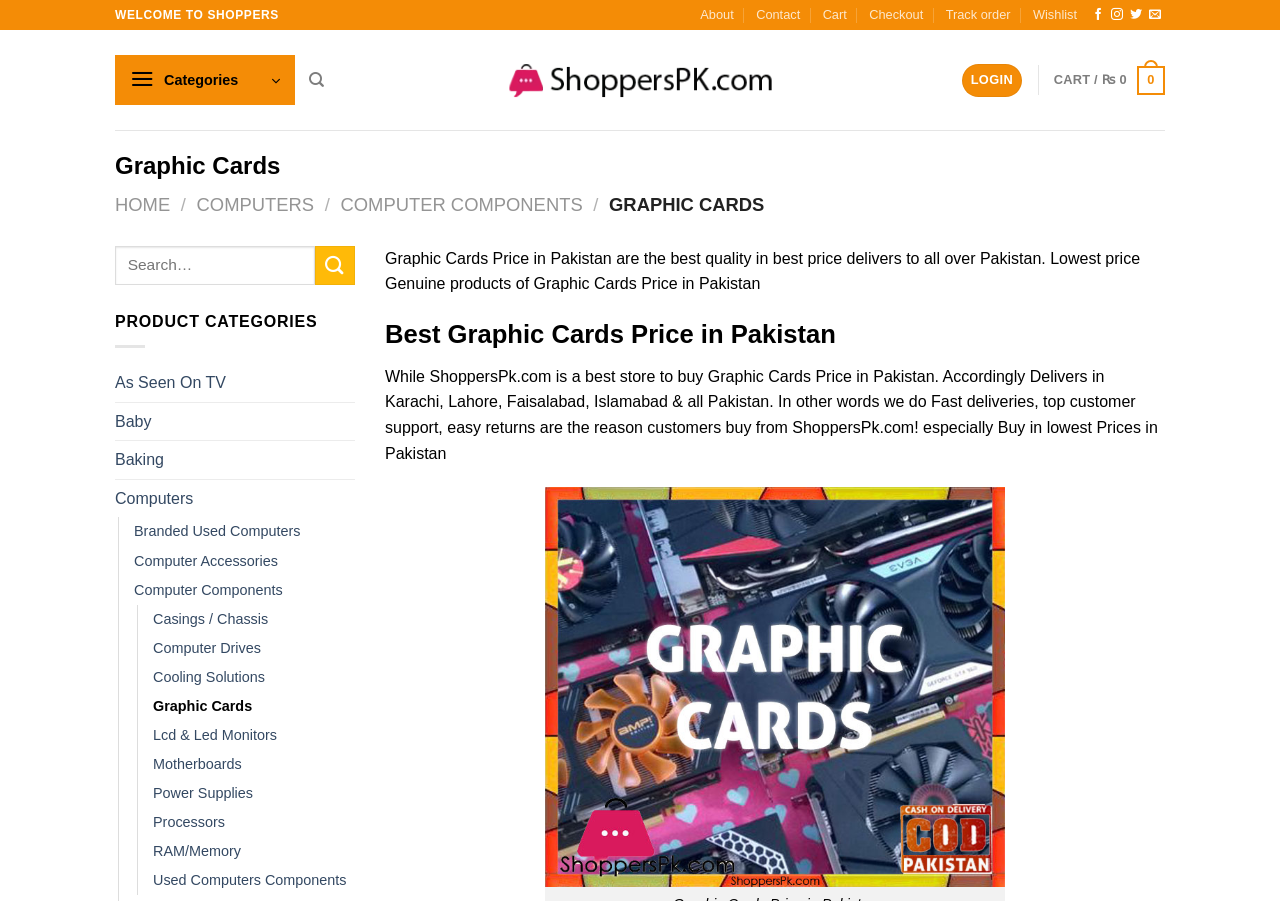How many subcategories are under Computer Components?
Provide a detailed answer to the question, using the image to inform your response.

I counted the number of link elements under the 'Computer Components' category, which are 'Casings / Chassis', 'Computer Drives', 'Cooling Solutions', 'Graphic Cards', 'Lcd & Led Monitors', 'Motherboards', 'Power Supplies', and 'Processors', totaling 8 subcategories.